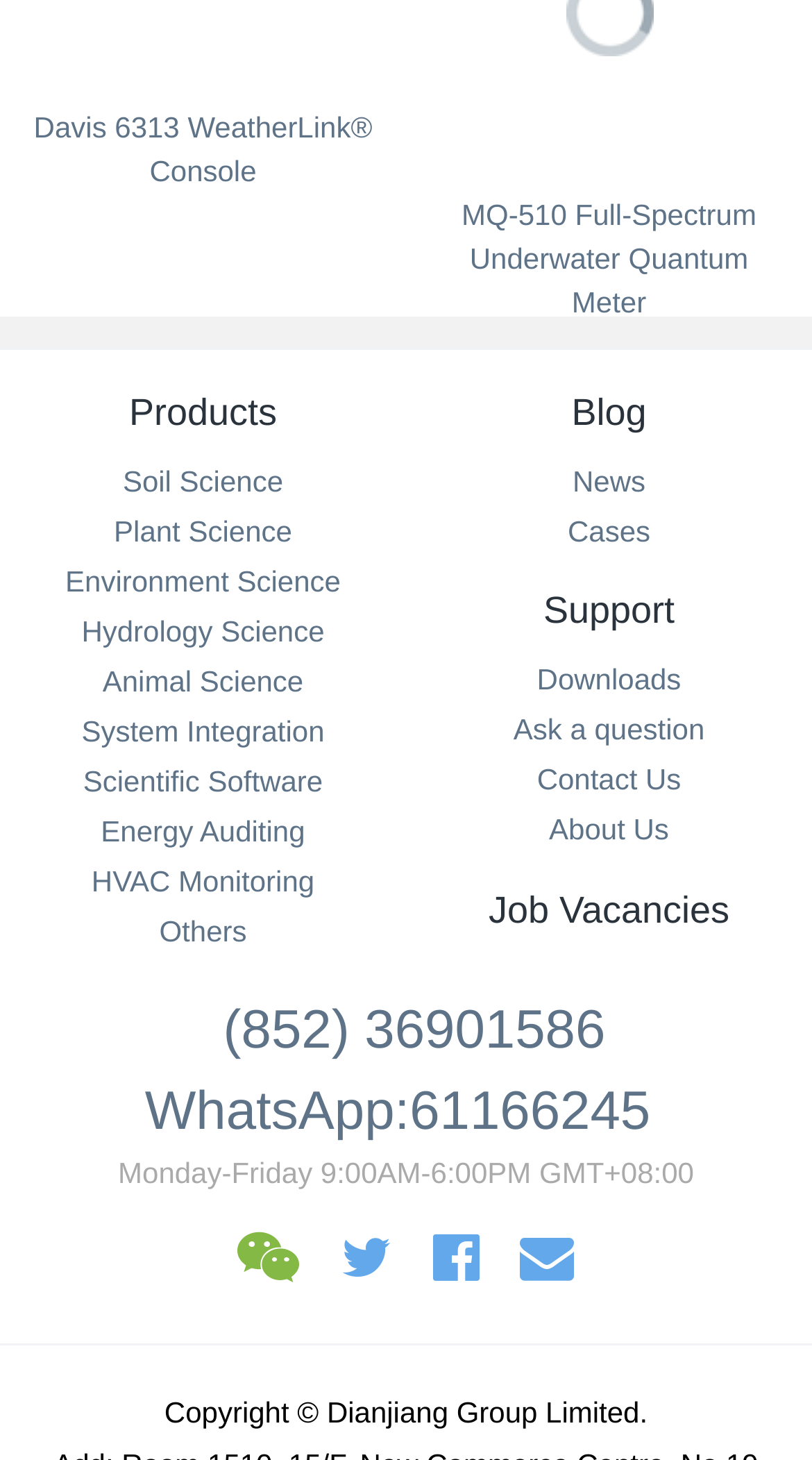Please identify the bounding box coordinates for the region that you need to click to follow this instruction: "Call the phone number".

[0.178, 0.684, 0.801, 0.782]